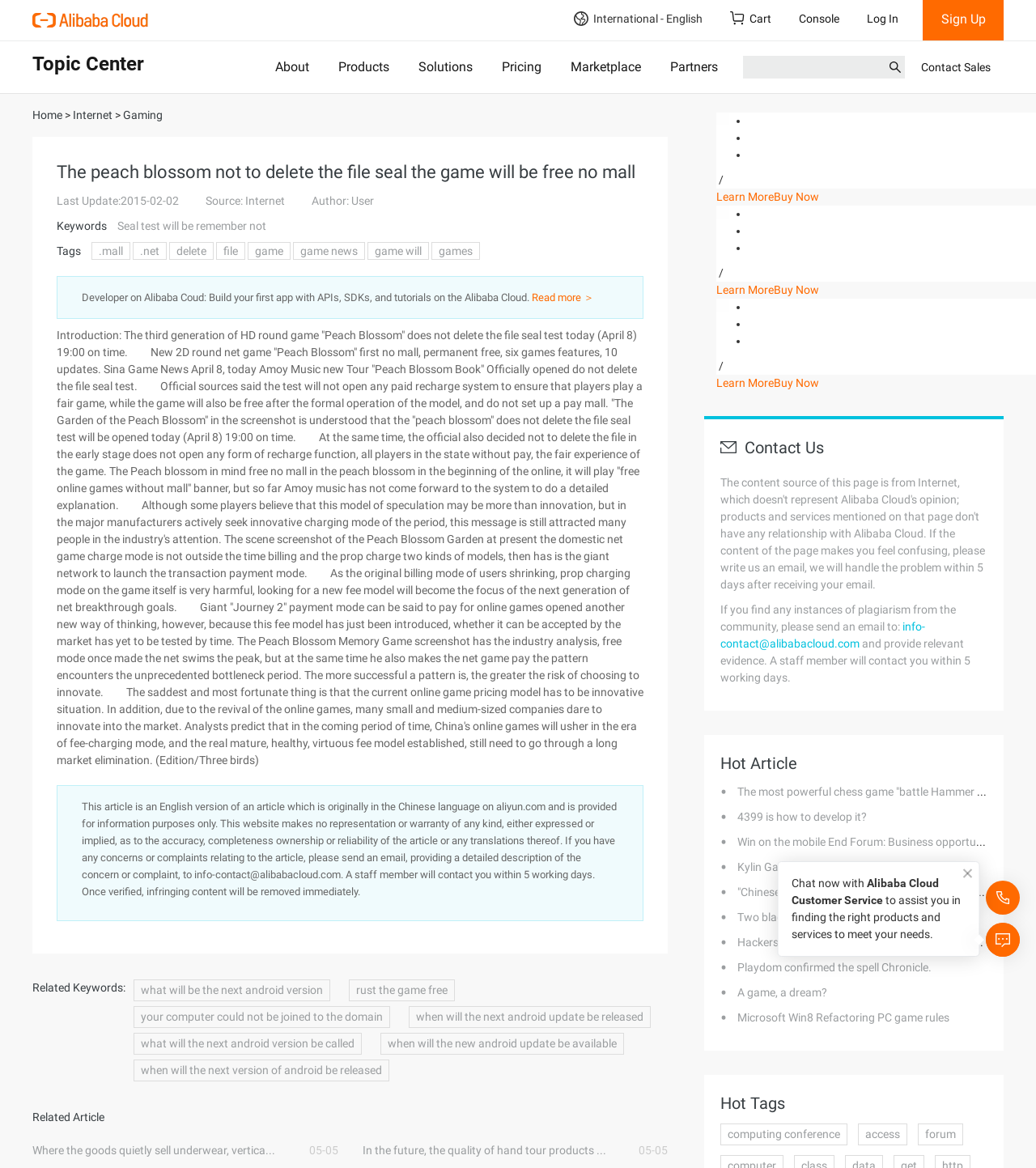Locate the bounding box coordinates of the clickable area needed to fulfill the instruction: "Click the 'Cart' link".

[0.692, 0.0, 0.759, 0.035]